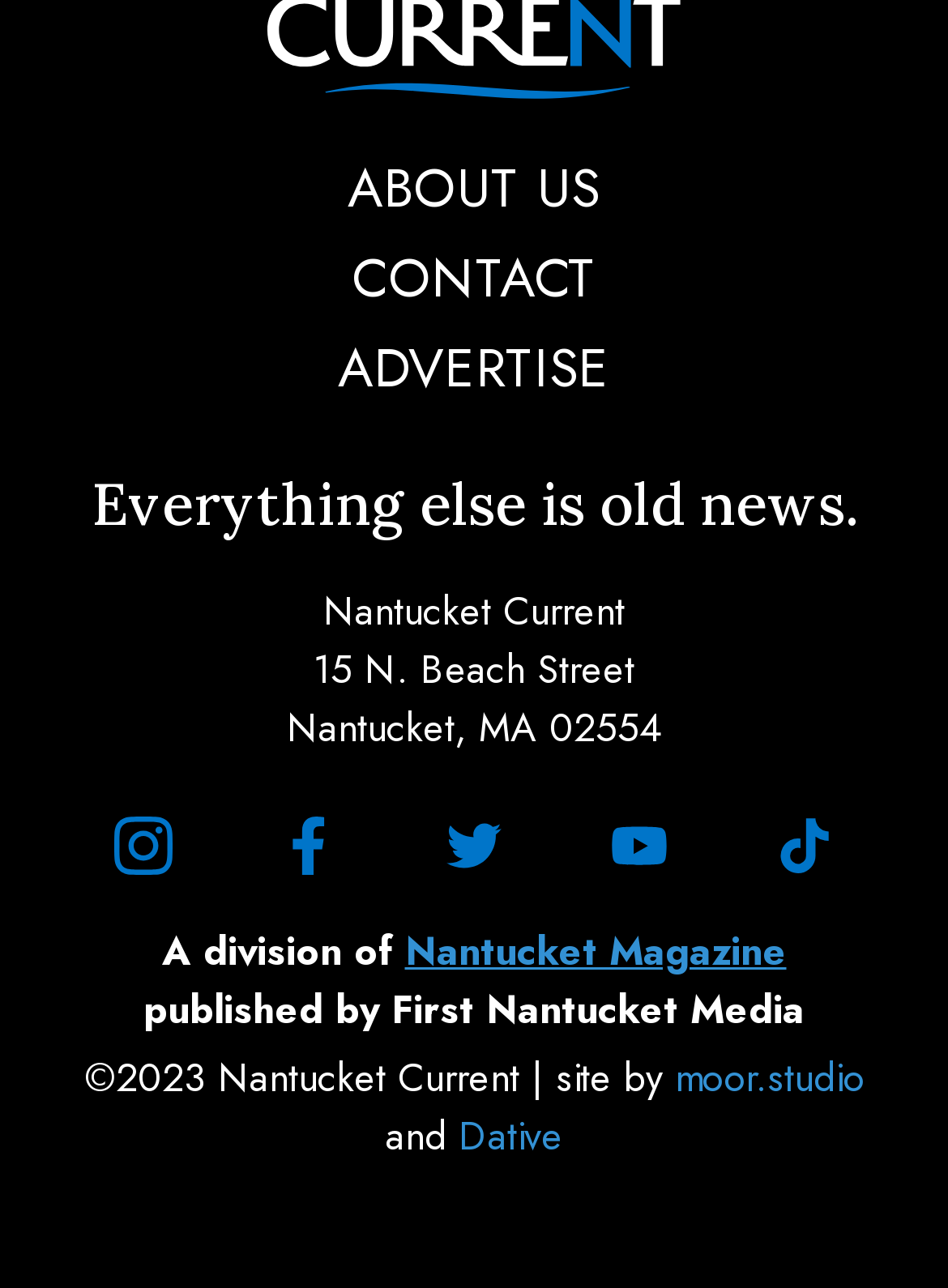Please pinpoint the bounding box coordinates for the region I should click to adhere to this instruction: "contact us".

[0.371, 0.185, 0.629, 0.245]